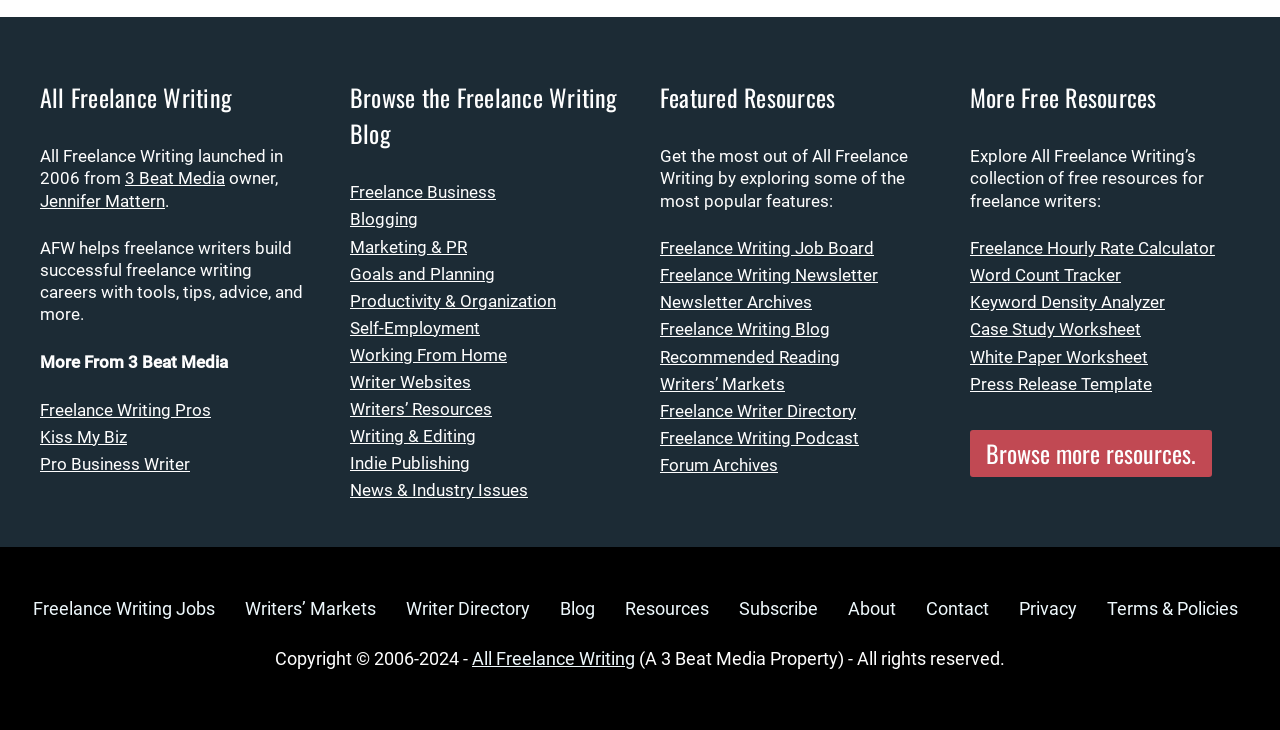Please specify the bounding box coordinates of the clickable region necessary for completing the following instruction: "Read more about All Freelance Writing". The coordinates must consist of four float numbers between 0 and 1, i.e., [left, top, right, bottom].

[0.031, 0.079, 0.242, 0.158]